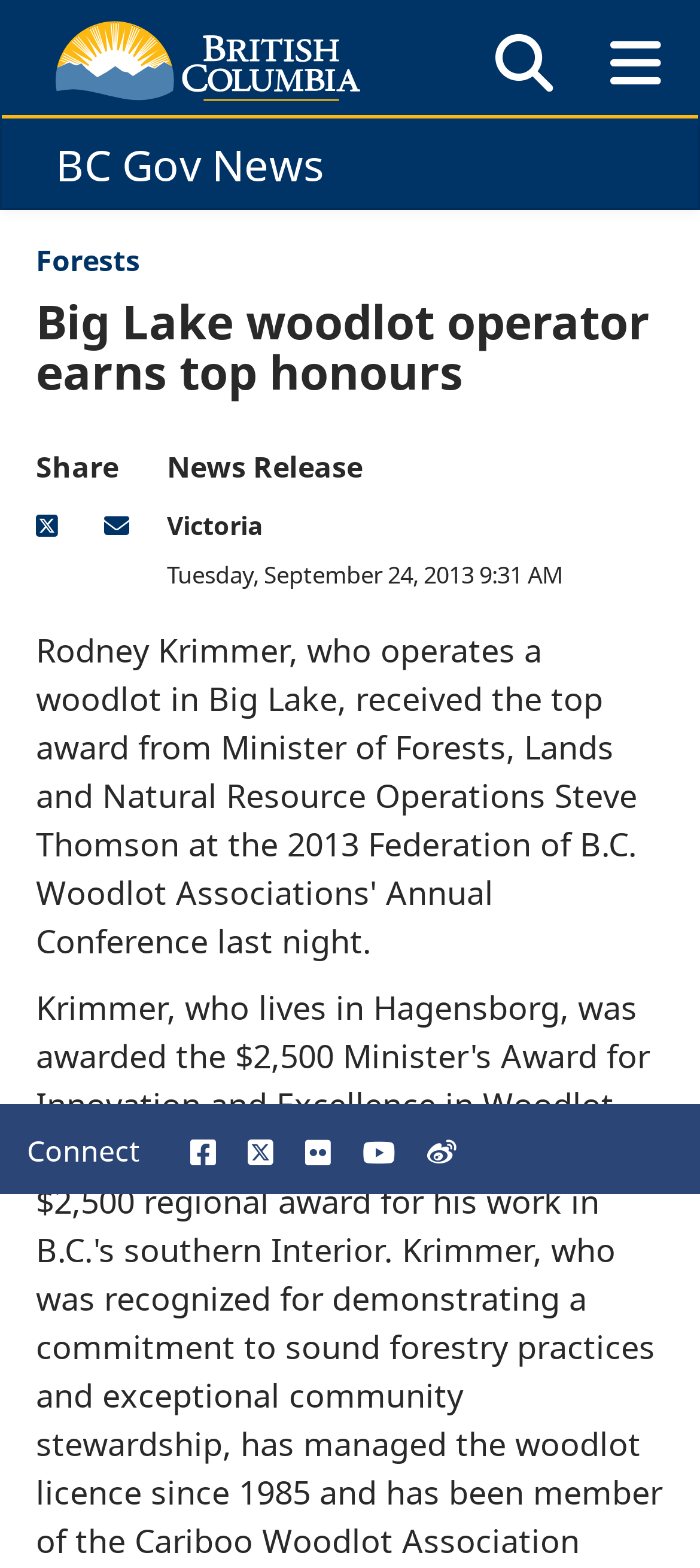Please answer the following question using a single word or phrase: 
What is the name of the woodlot operator?

Rodney Krimmer